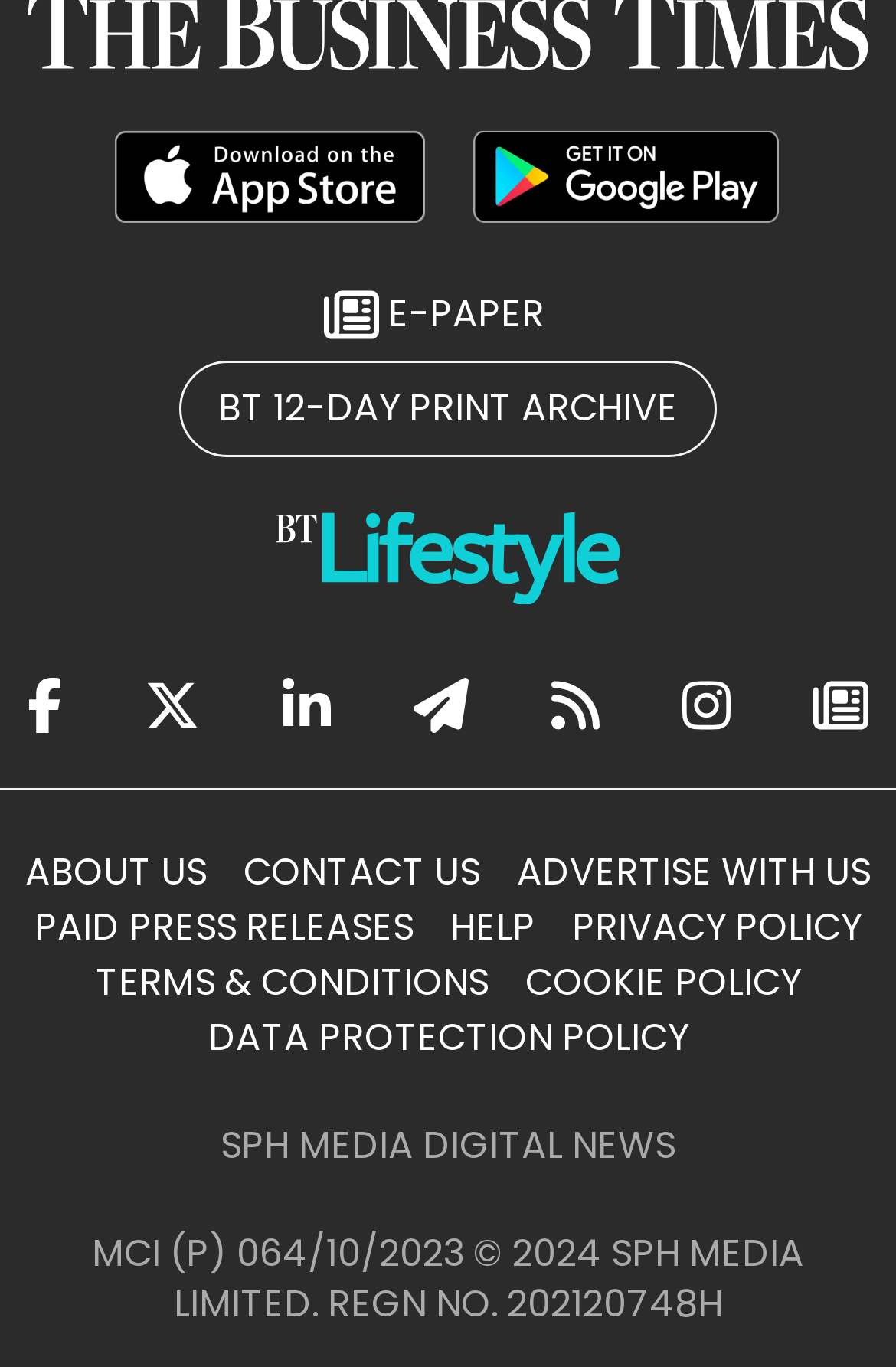Determine the bounding box for the UI element that matches this description: "title="BT Lifestyle"".

[0.306, 0.375, 0.694, 0.442]